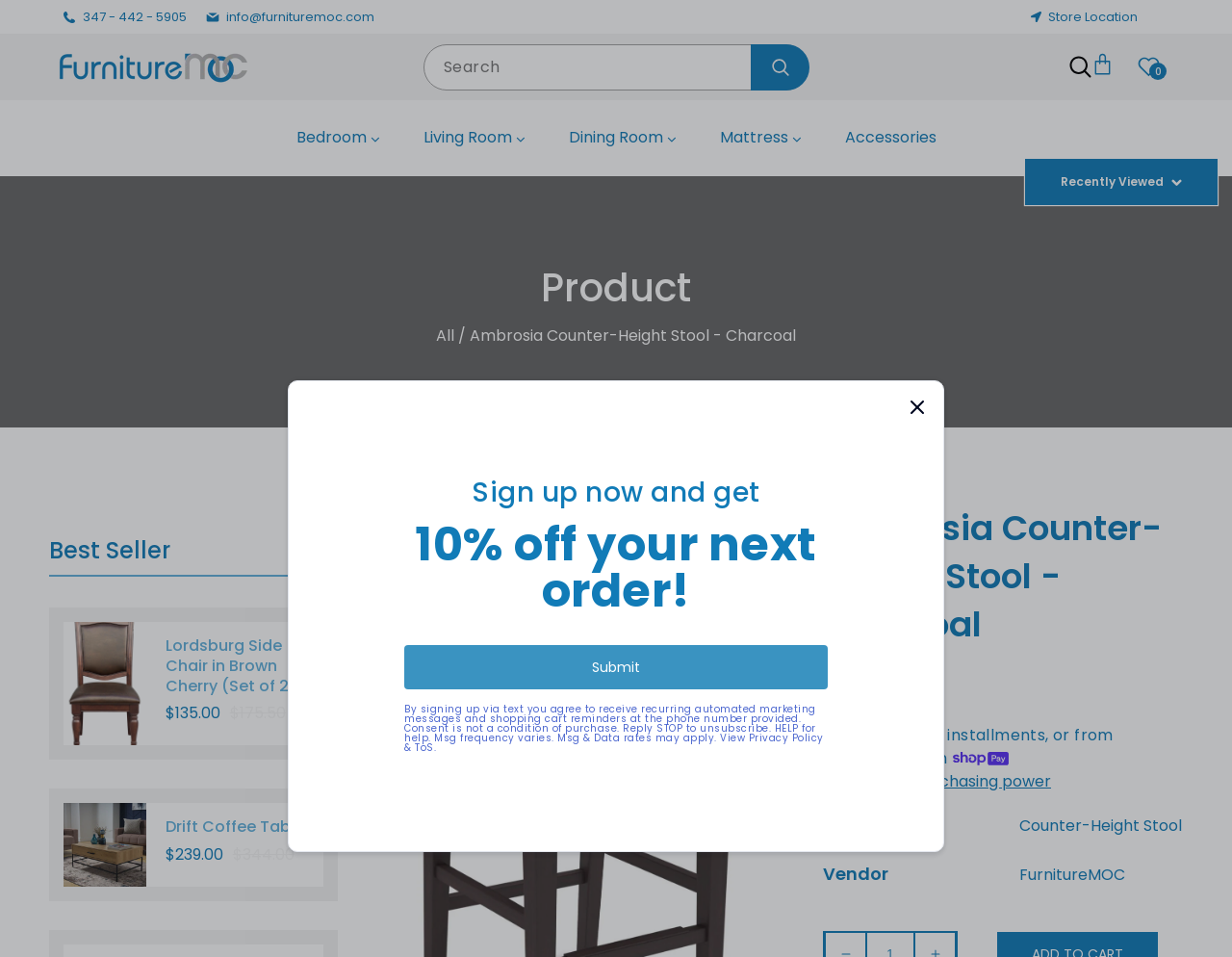Please reply with a single word or brief phrase to the question: 
What is the type of the product?

Counter-Height Stool